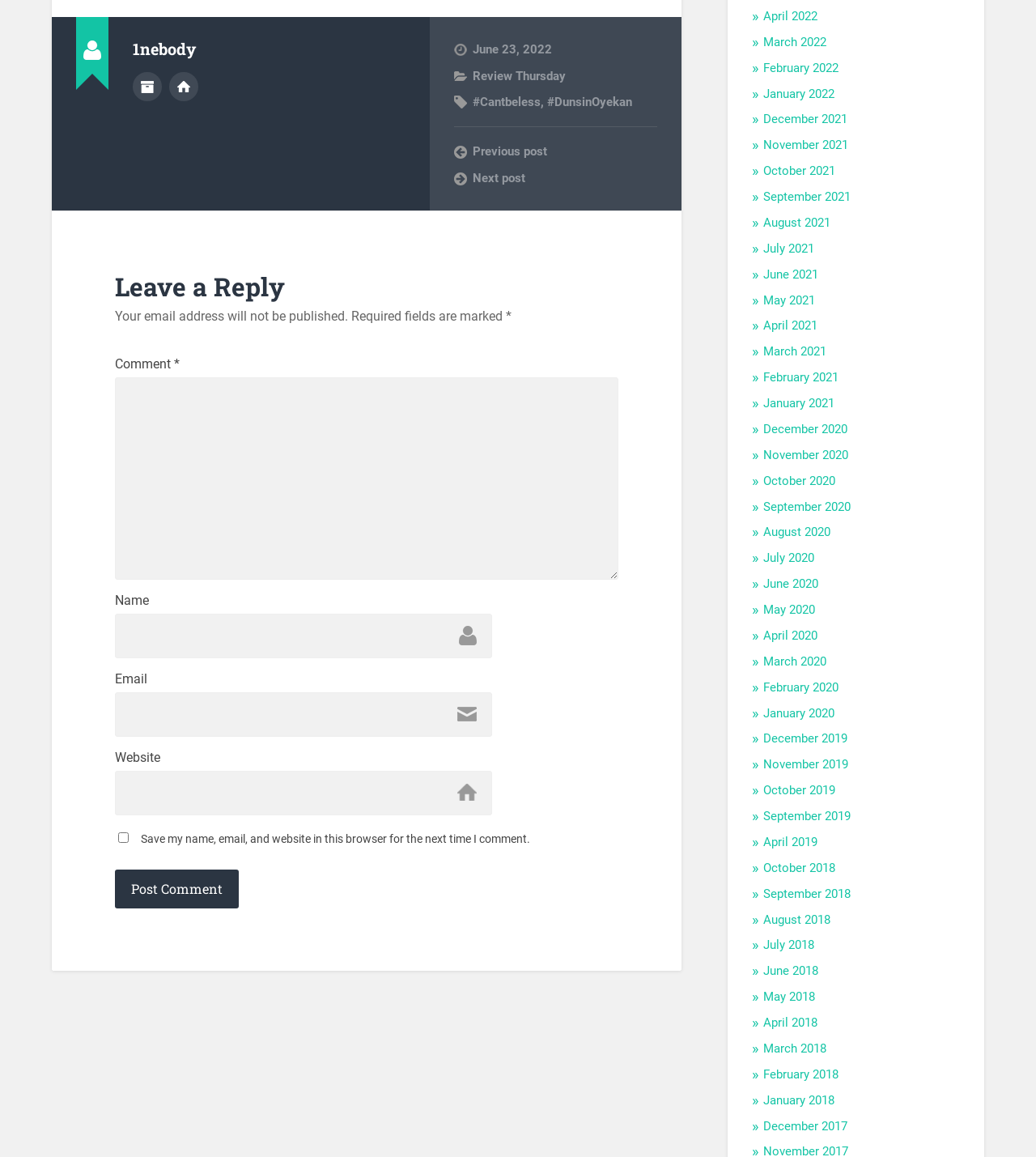What is the date of the current post?
Give a one-word or short phrase answer based on the image.

June 23, 2022